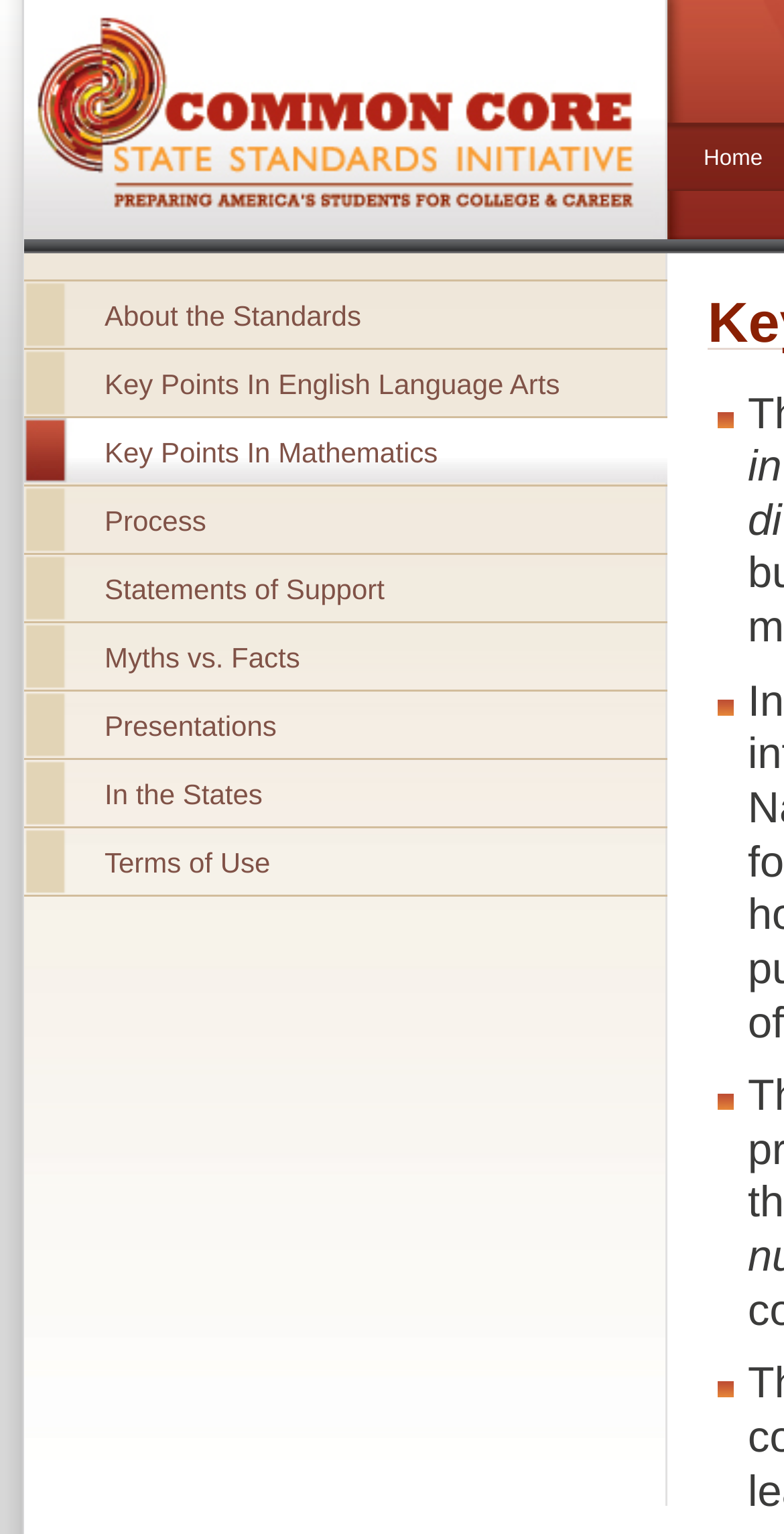How many links are related to the subject of mathematics?
Please provide a single word or phrase as your answer based on the screenshot.

1